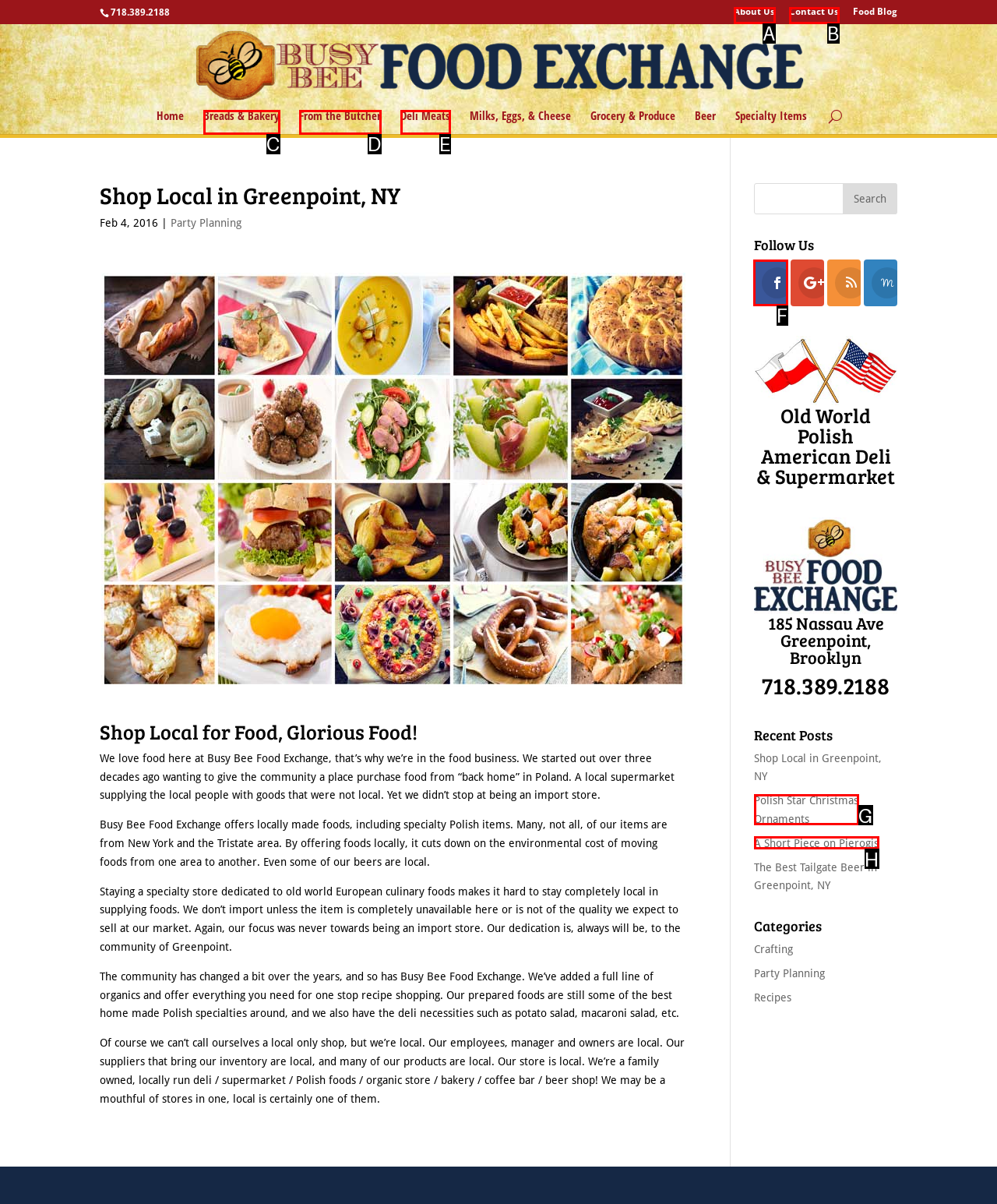Select the letter of the UI element you need to click on to fulfill this task: Follow on social media. Write down the letter only.

F